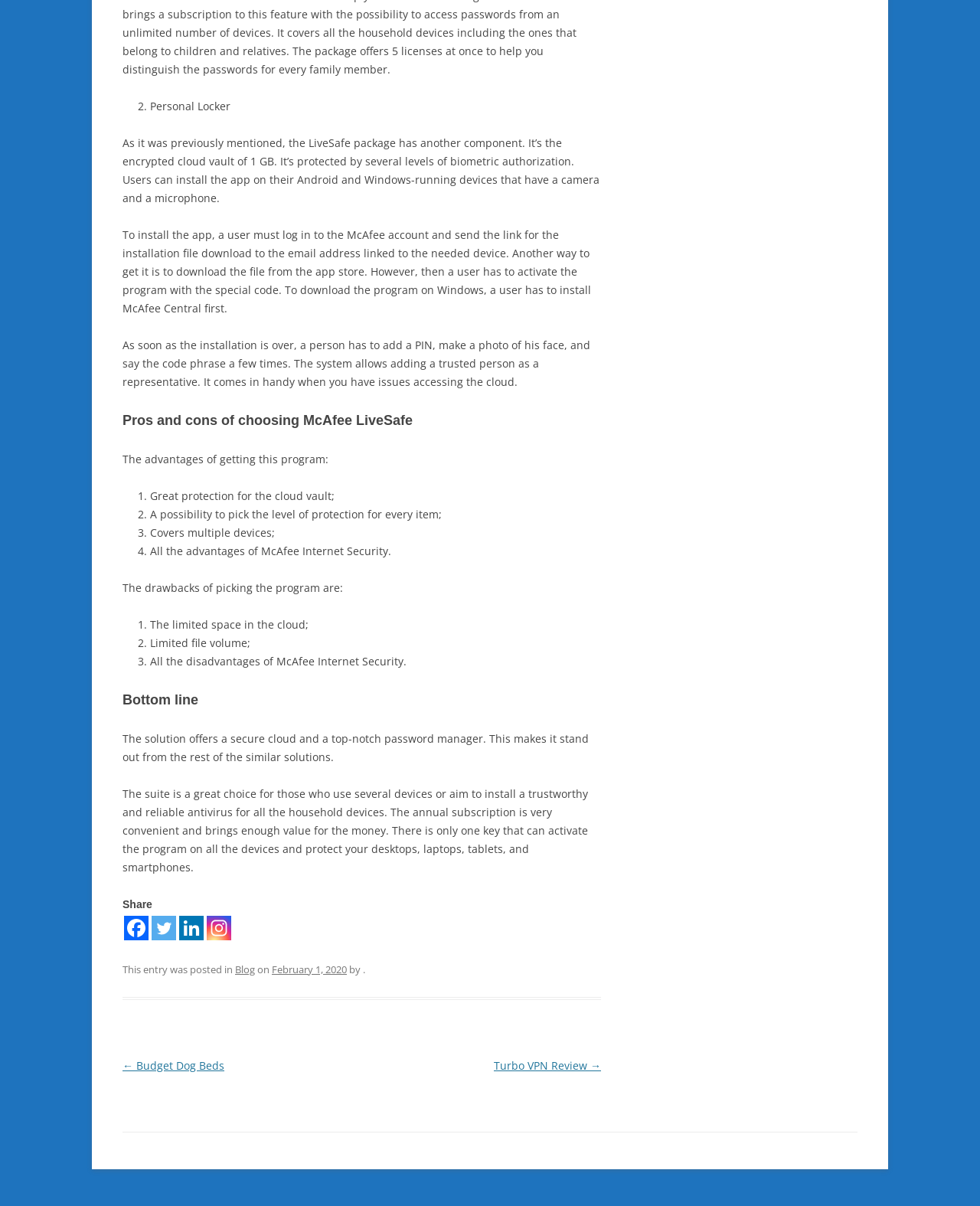Locate the bounding box coordinates of the area that needs to be clicked to fulfill the following instruction: "Read the 'Pros and cons of choosing McAfee LiveSafe' section". The coordinates should be in the format of four float numbers between 0 and 1, namely [left, top, right, bottom].

[0.125, 0.34, 0.613, 0.358]